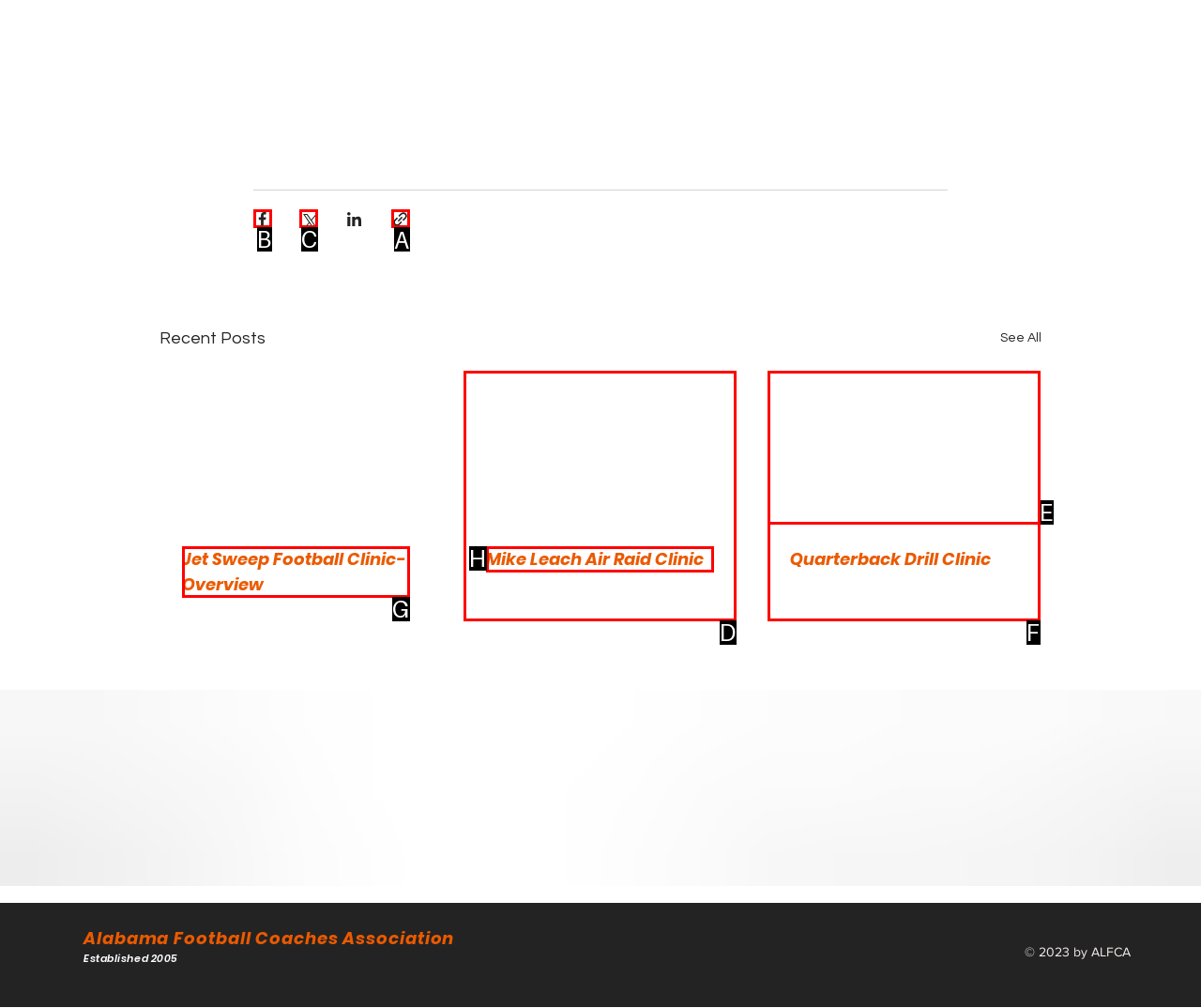Identify which HTML element should be clicked to fulfill this instruction: Share via link Reply with the correct option's letter.

A